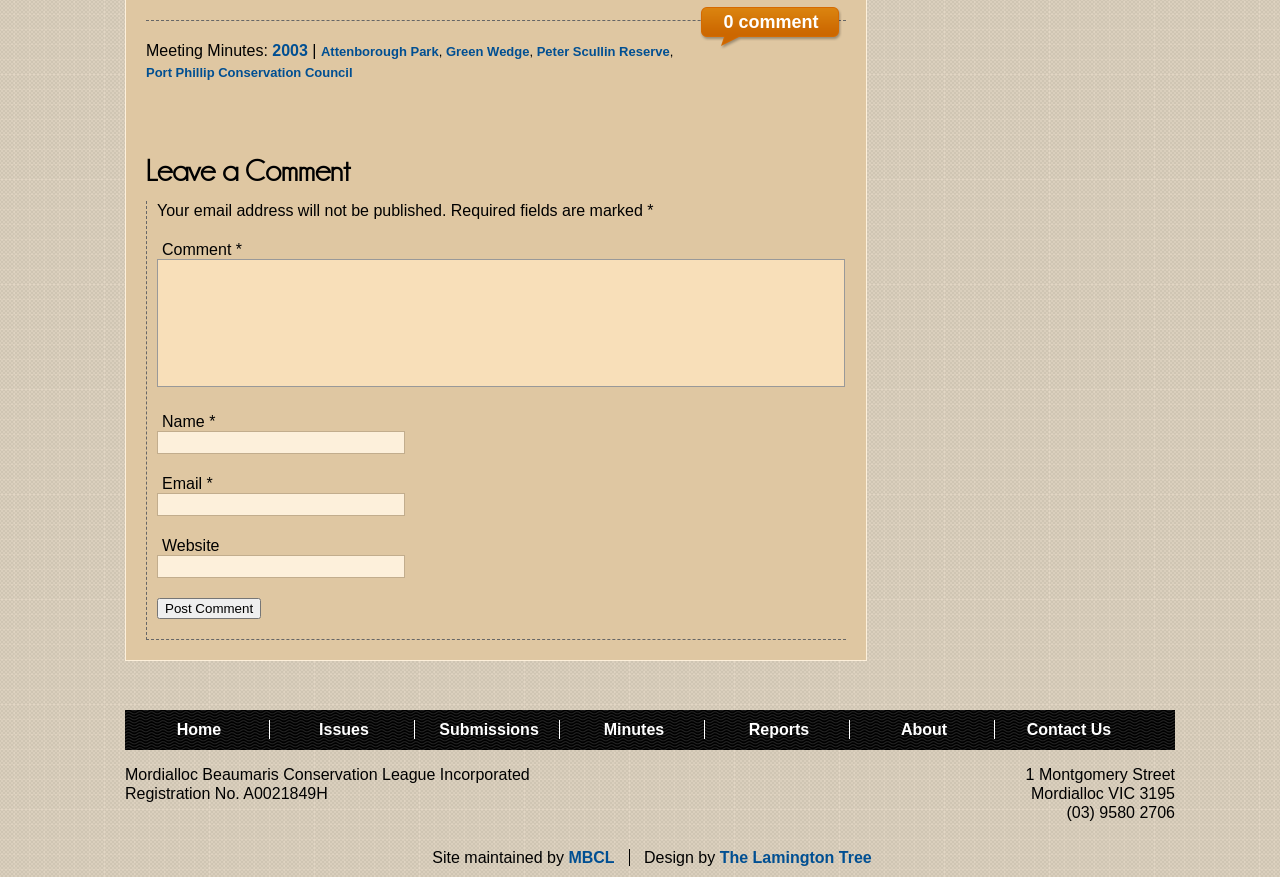Please specify the bounding box coordinates for the clickable region that will help you carry out the instruction: "Search Website".

None